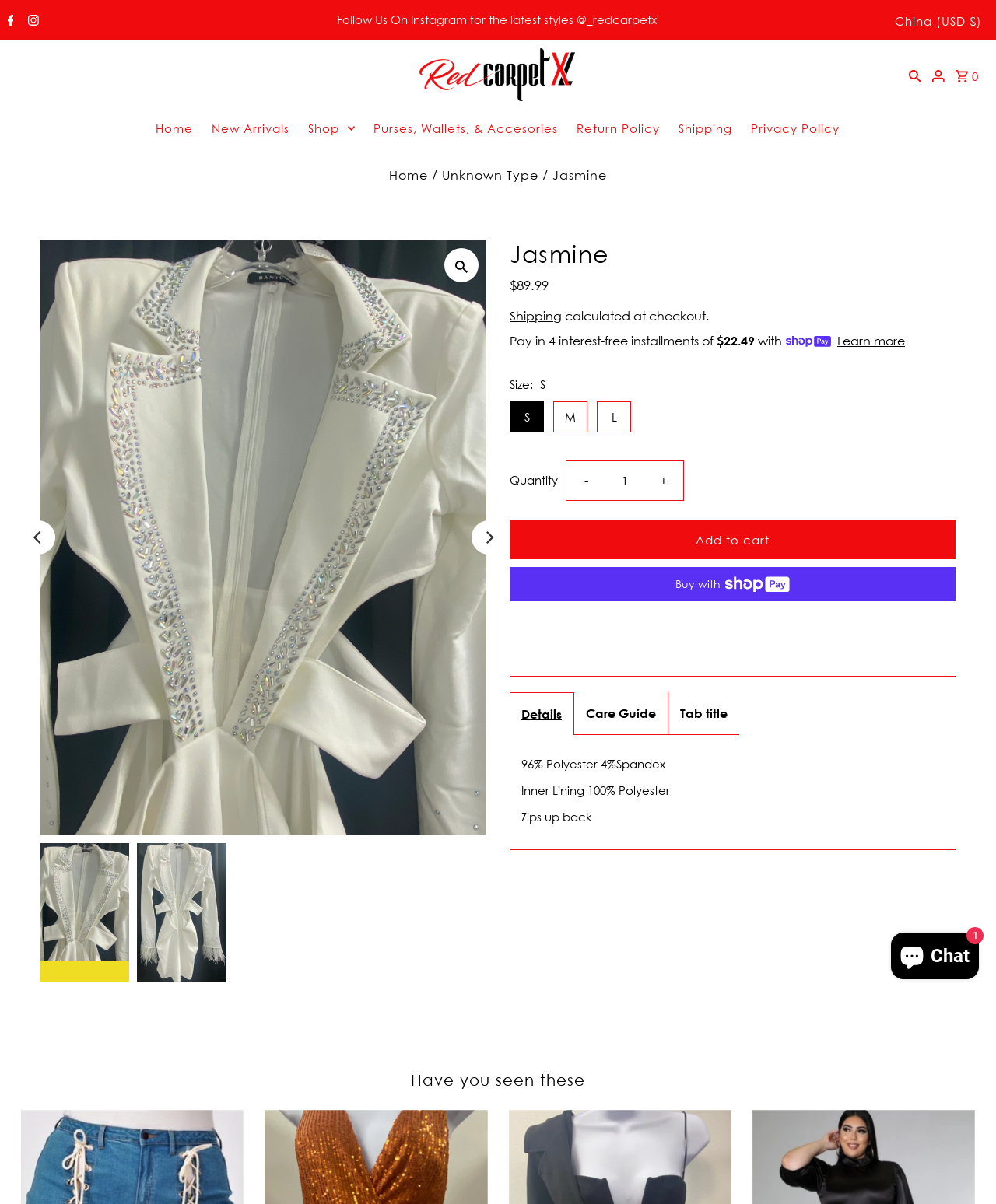Provide a brief response to the question below using one word or phrase:
What is the function of the button with the '+' sign?

Increase quantity